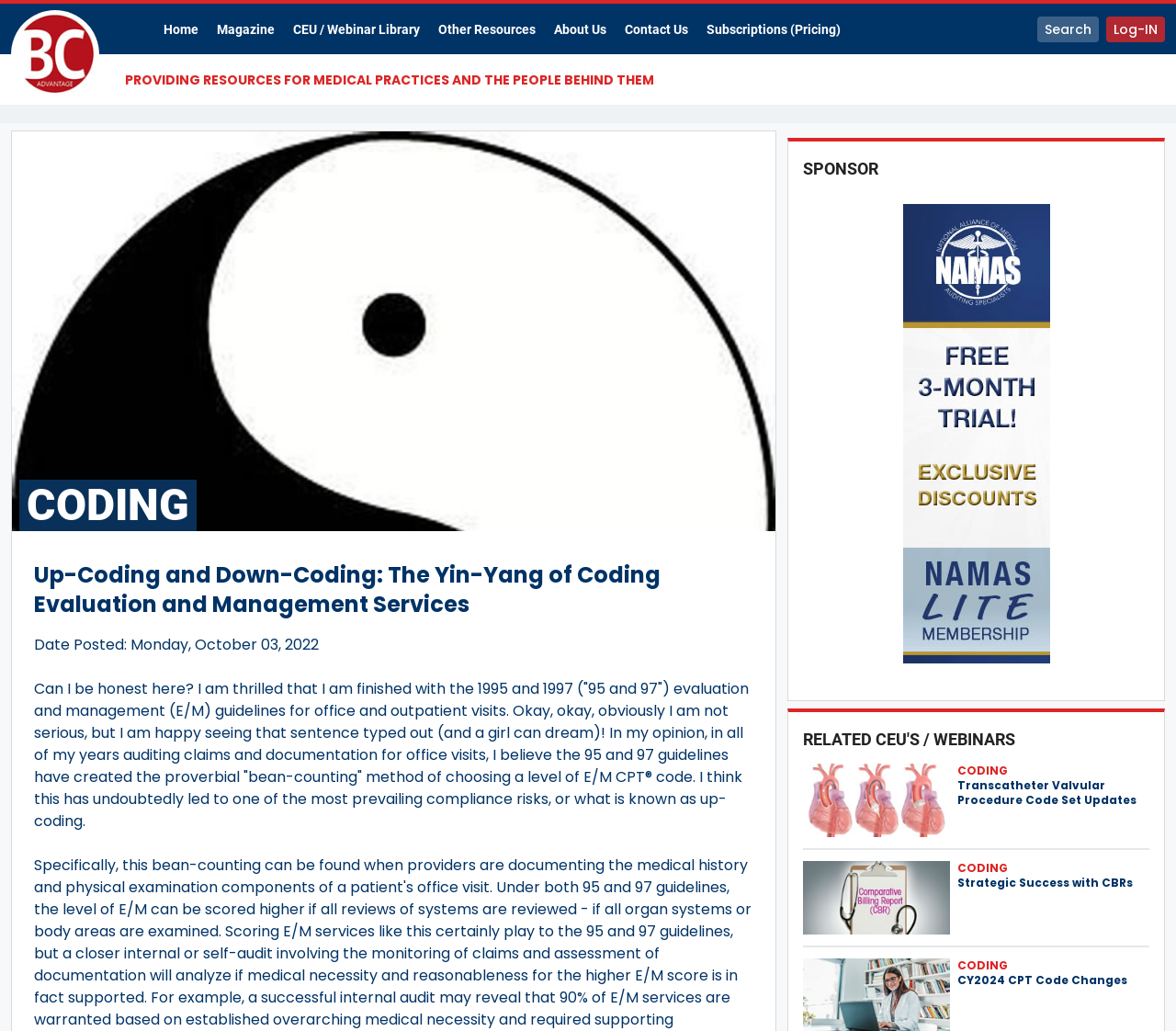Identify the bounding box coordinates for the element that needs to be clicked to fulfill this instruction: "Search for something". Provide the coordinates in the format of four float numbers between 0 and 1: [left, top, right, bottom].

[0.882, 0.016, 0.934, 0.041]